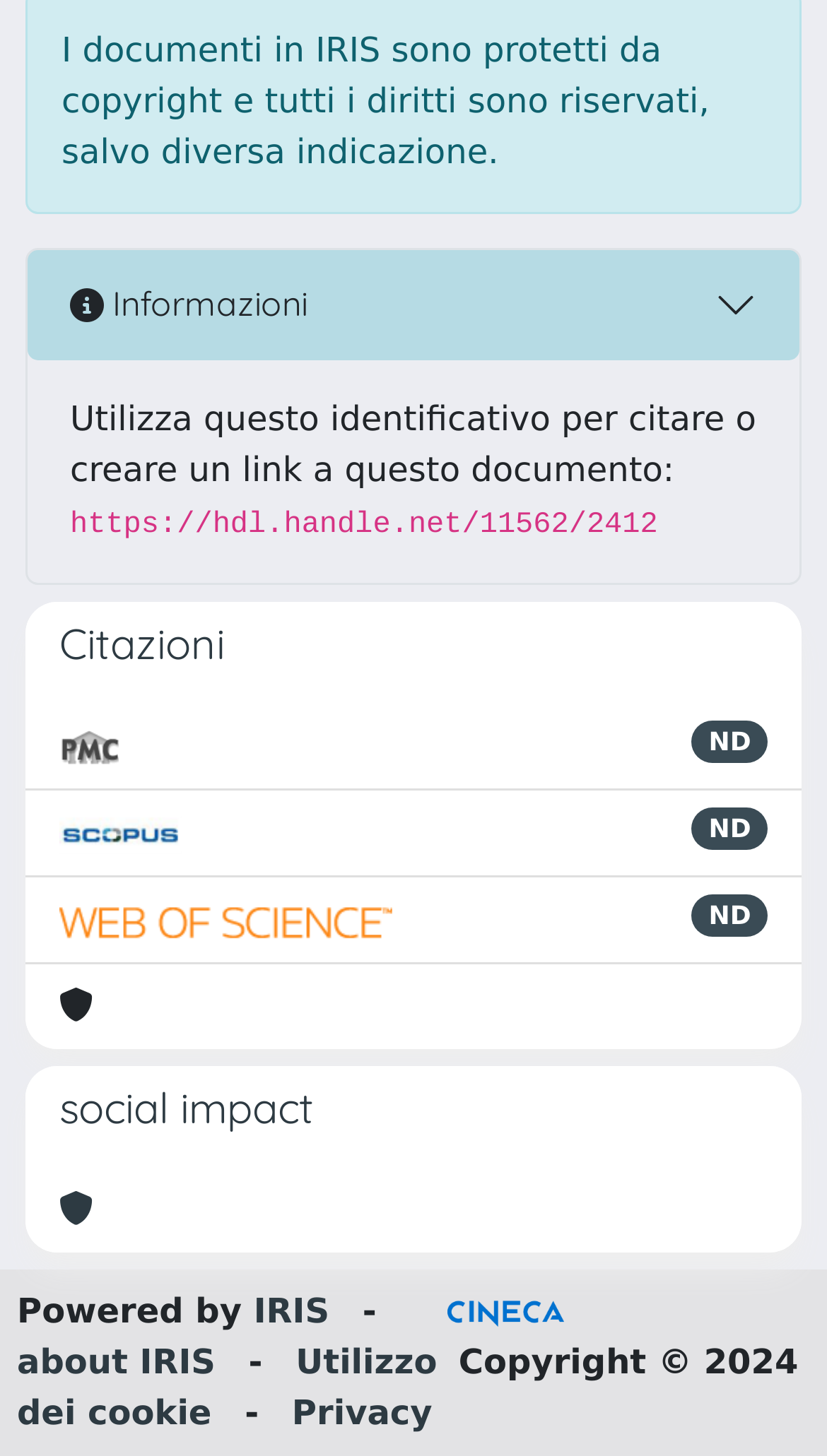Could you highlight the region that needs to be clicked to execute the instruction: "Click about IRIS link"?

[0.021, 0.921, 0.261, 0.949]